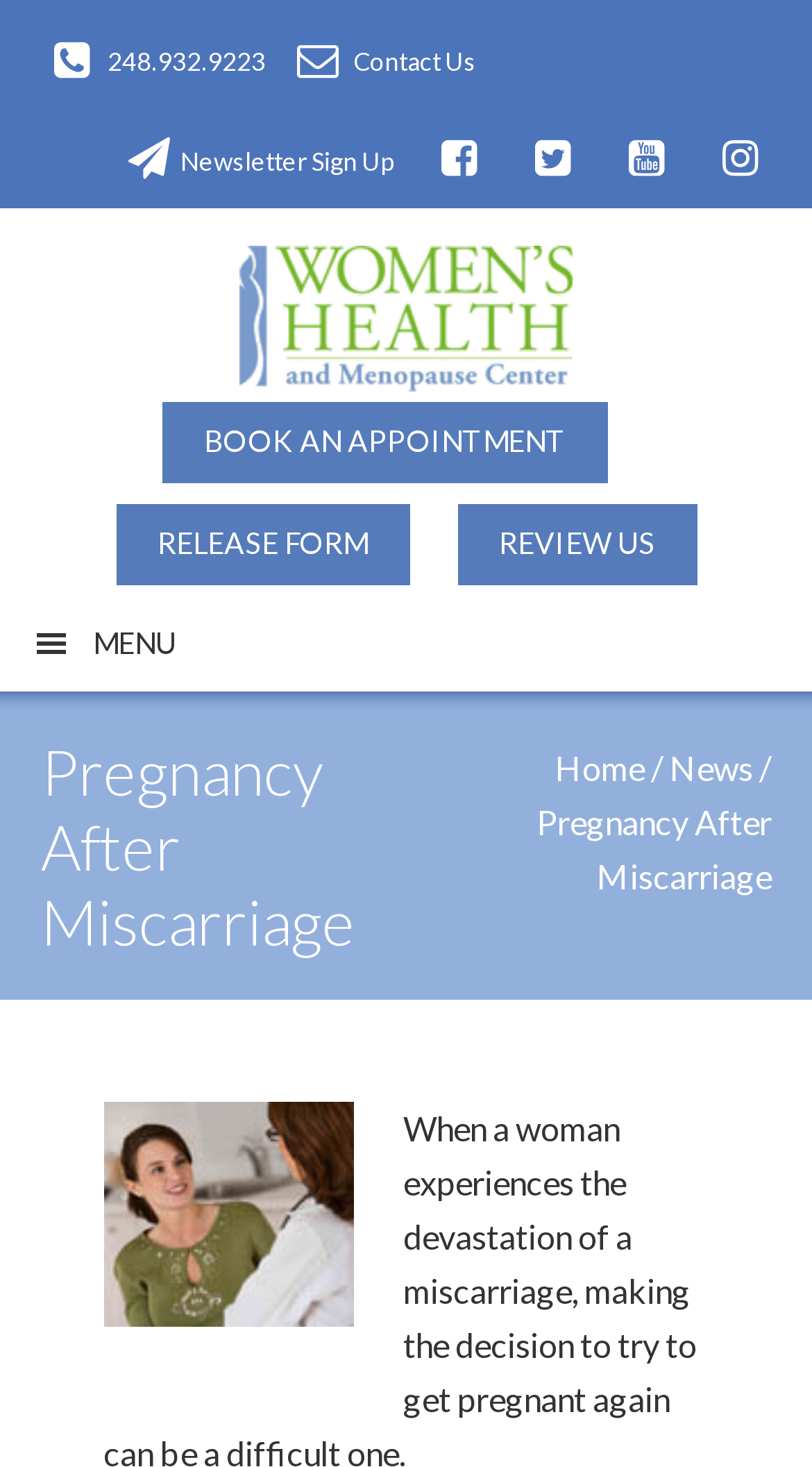Examine the image carefully and respond to the question with a detailed answer: 
What are the three main actions on the page?

I found the three main actions by looking at the prominent links on the page. There are three buttons with the text 'BOOK AN APPOINTMENT', 'RELEASE FORM', and 'REVIEW US', which appear to be the main actions that users can take on the page.